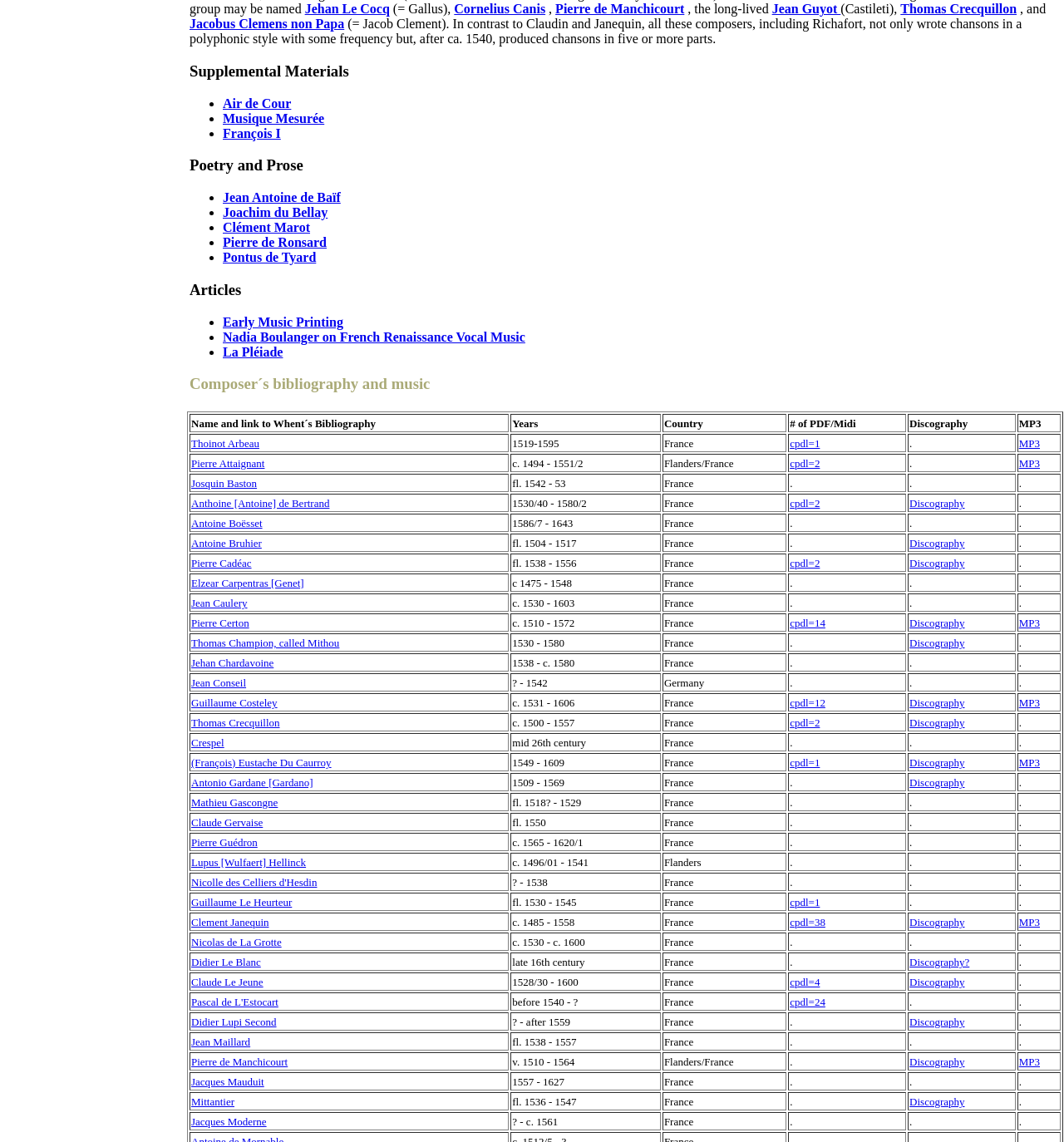Extract the bounding box coordinates of the UI element described: "N2 Who's who »". Provide the coordinates in the format [left, top, right, bottom] with values ranging from 0 to 1.

None